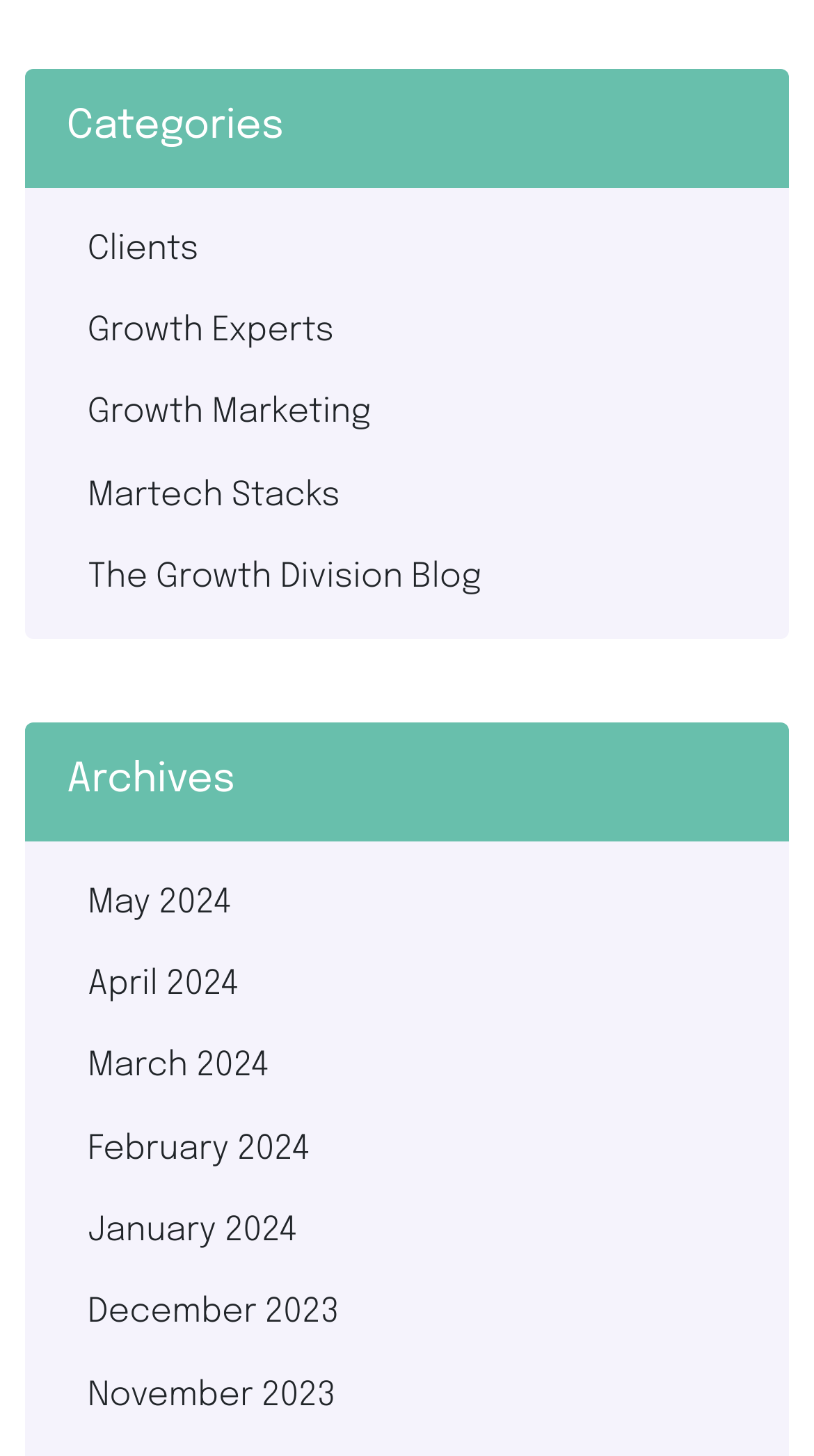Observe the image and answer the following question in detail: What is the earliest archive month?

I looked at the links under the 'Archives' heading and found that the last link is 'November 2023', which is the earliest archive month.